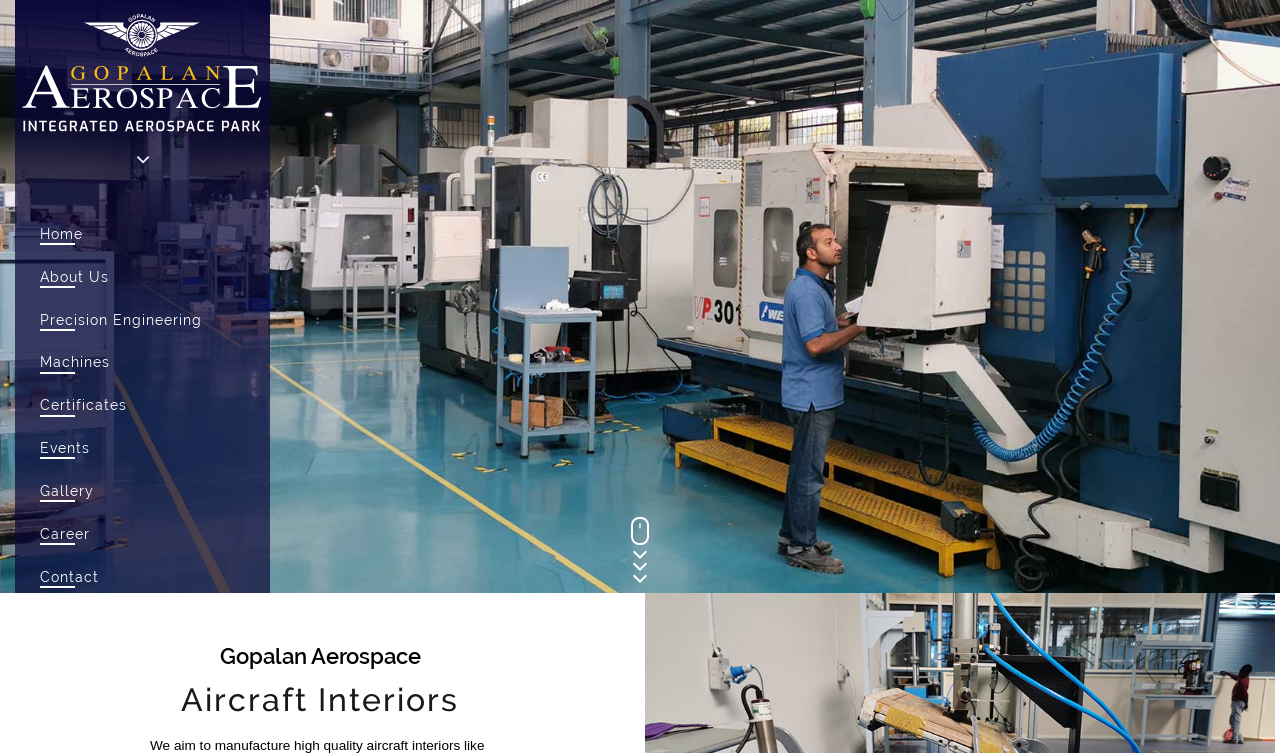Extract the bounding box of the UI element described as: "aria-label="Supra" title="Supra"".

None